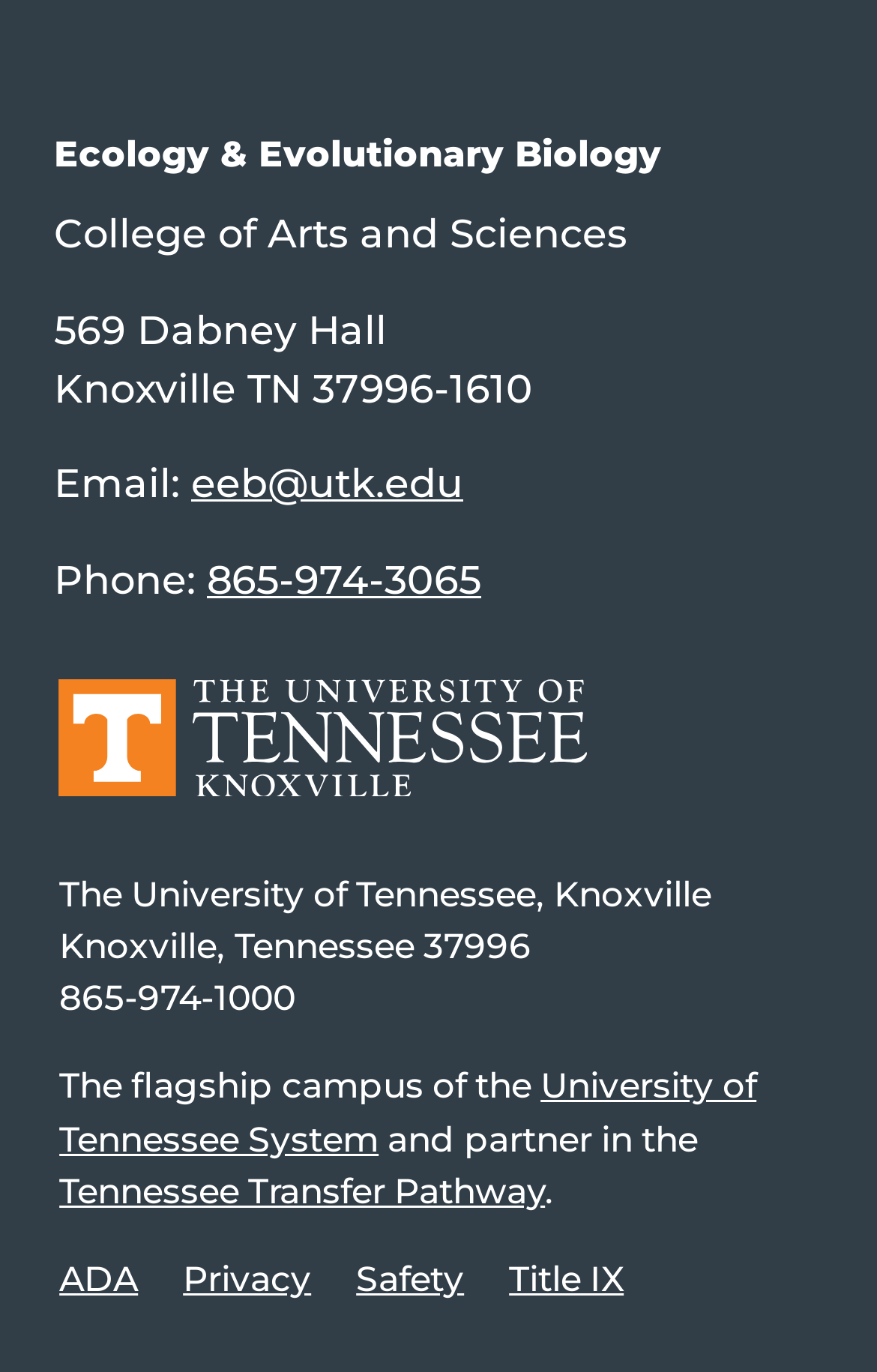Provide a brief response in the form of a single word or phrase:
What is the phone number of the department?

865-974-3065